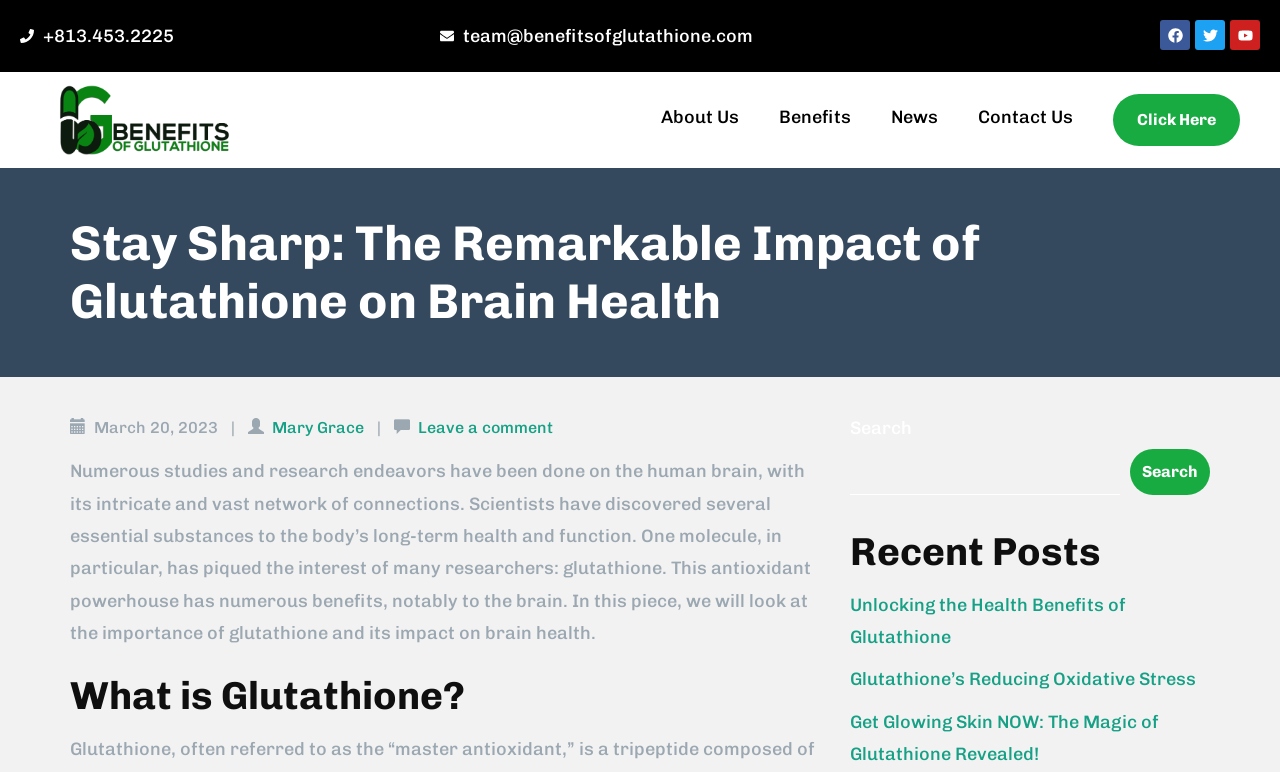Find the bounding box coordinates of the element you need to click on to perform this action: 'Click on the About Us link'. The coordinates should be represented by four float values between 0 and 1, in the format [left, top, right, bottom].

[0.501, 0.121, 0.593, 0.181]